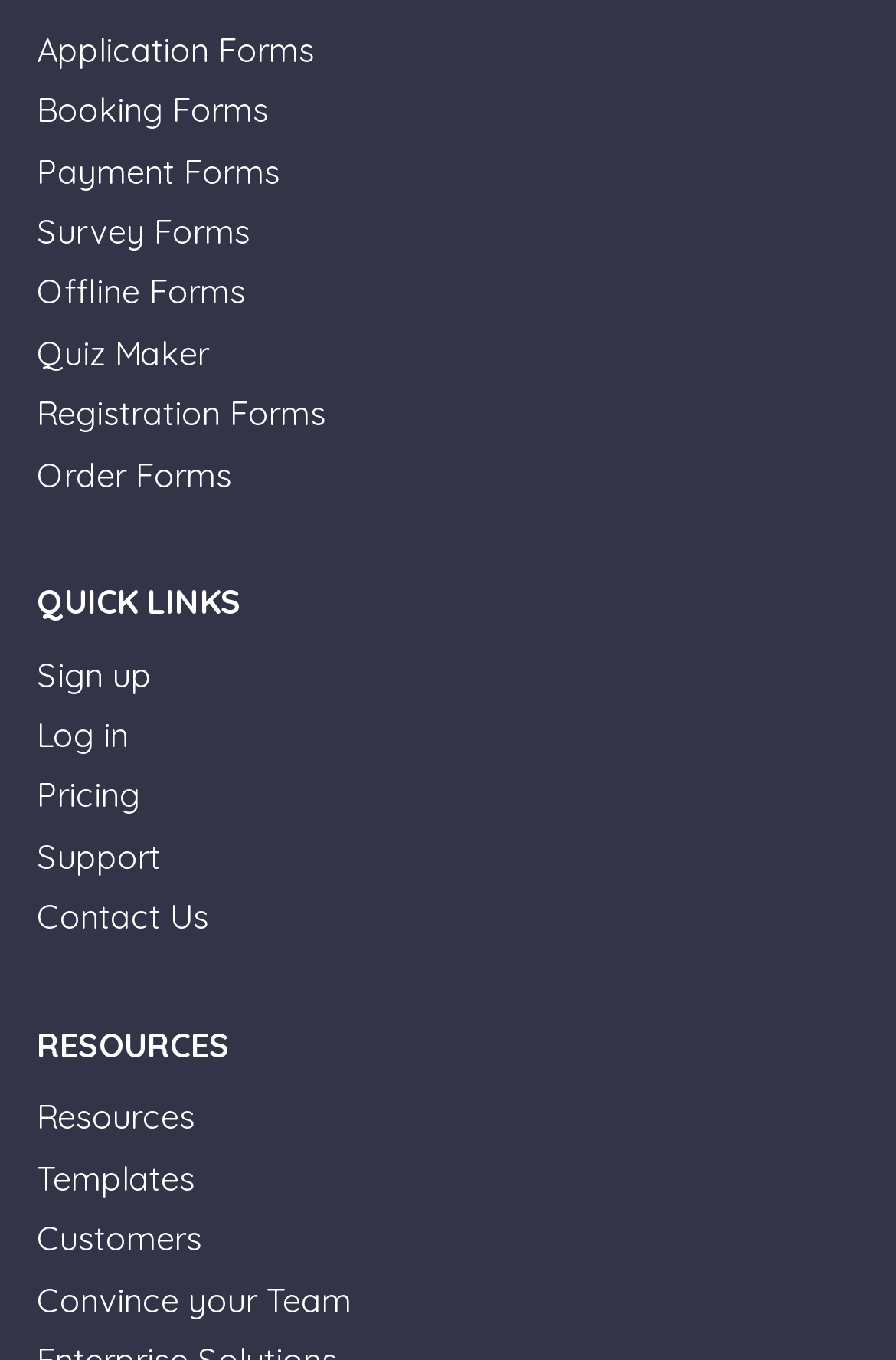How many sections are there on the webpage?
Kindly give a detailed and elaborate answer to the question.

I examined the webpage structure and found two main sections: 'QUICK LINKS' and 'RESOURCES'.